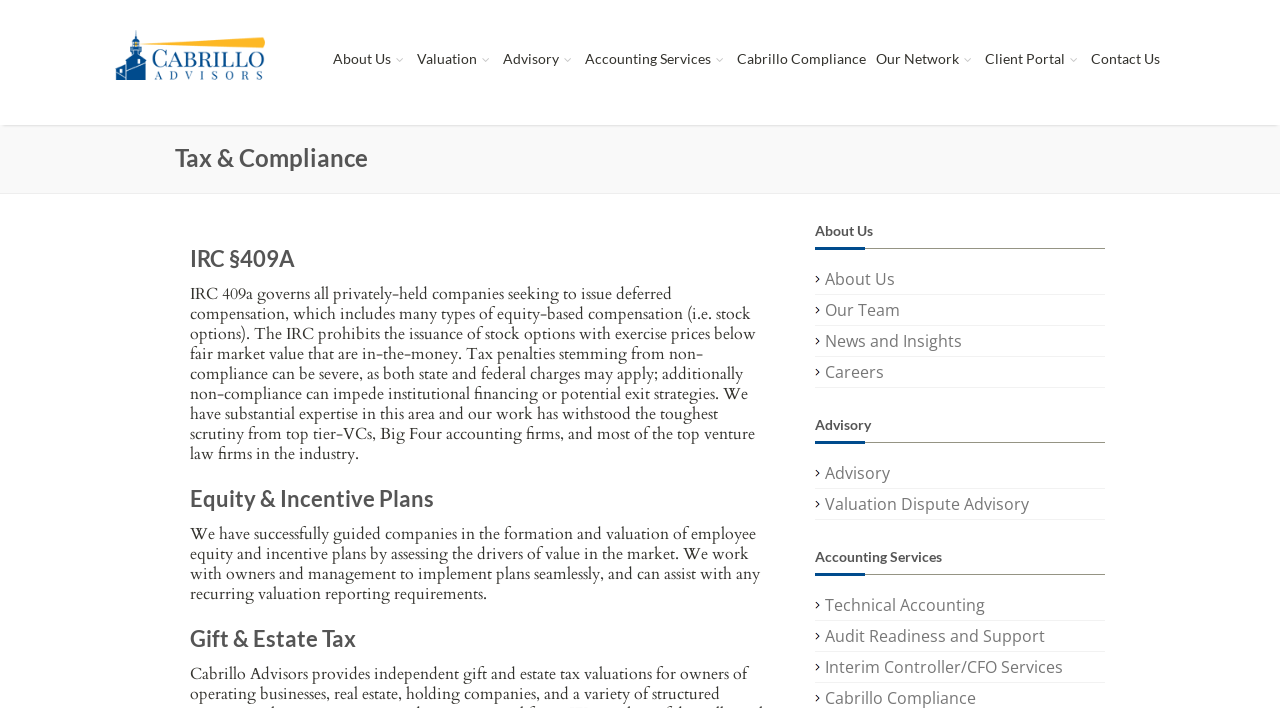Please locate the clickable area by providing the bounding box coordinates to follow this instruction: "Play the audio".

None